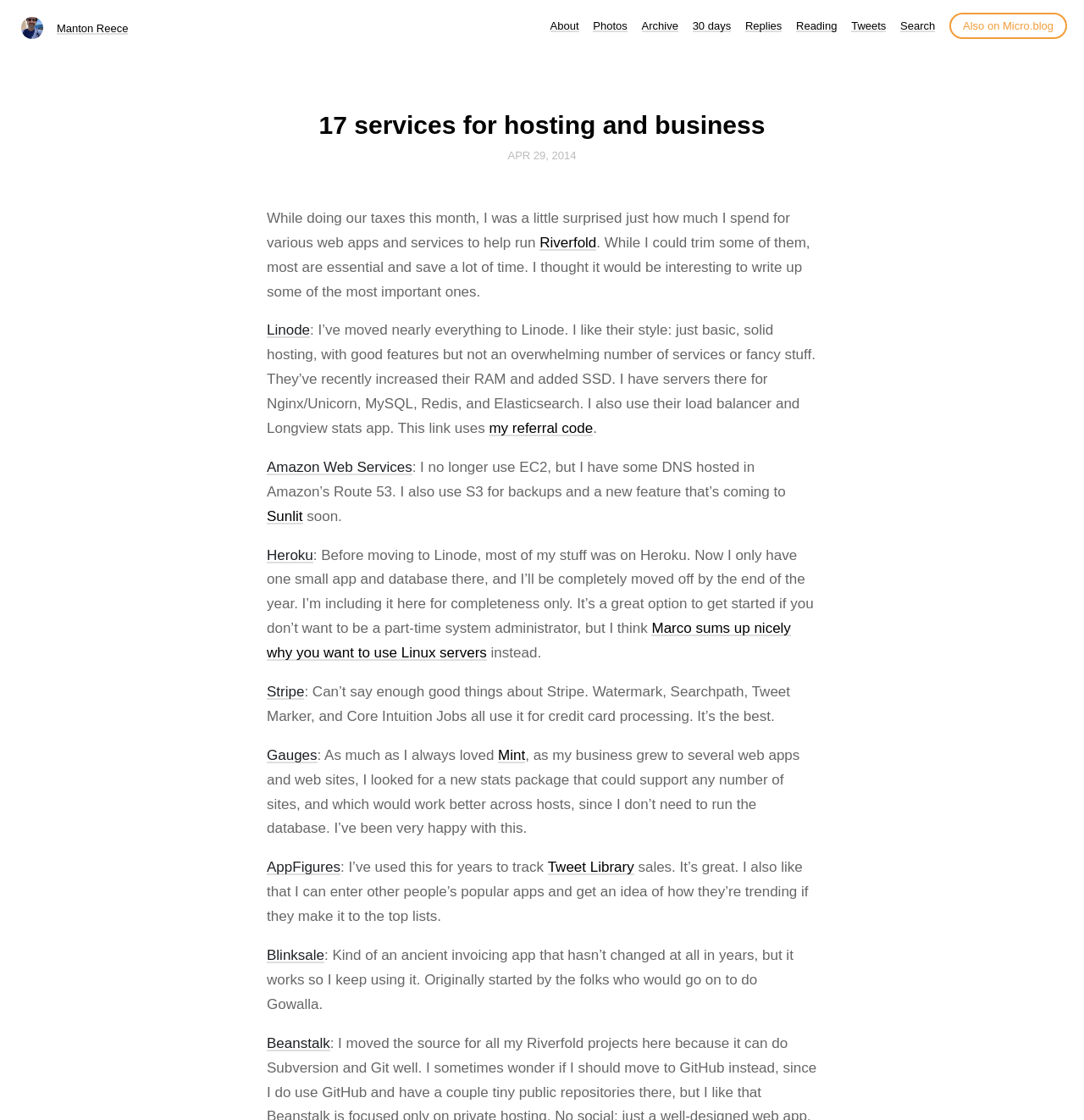Locate the bounding box coordinates of the segment that needs to be clicked to meet this instruction: "Check the 'Archive' section".

[0.592, 0.017, 0.626, 0.029]